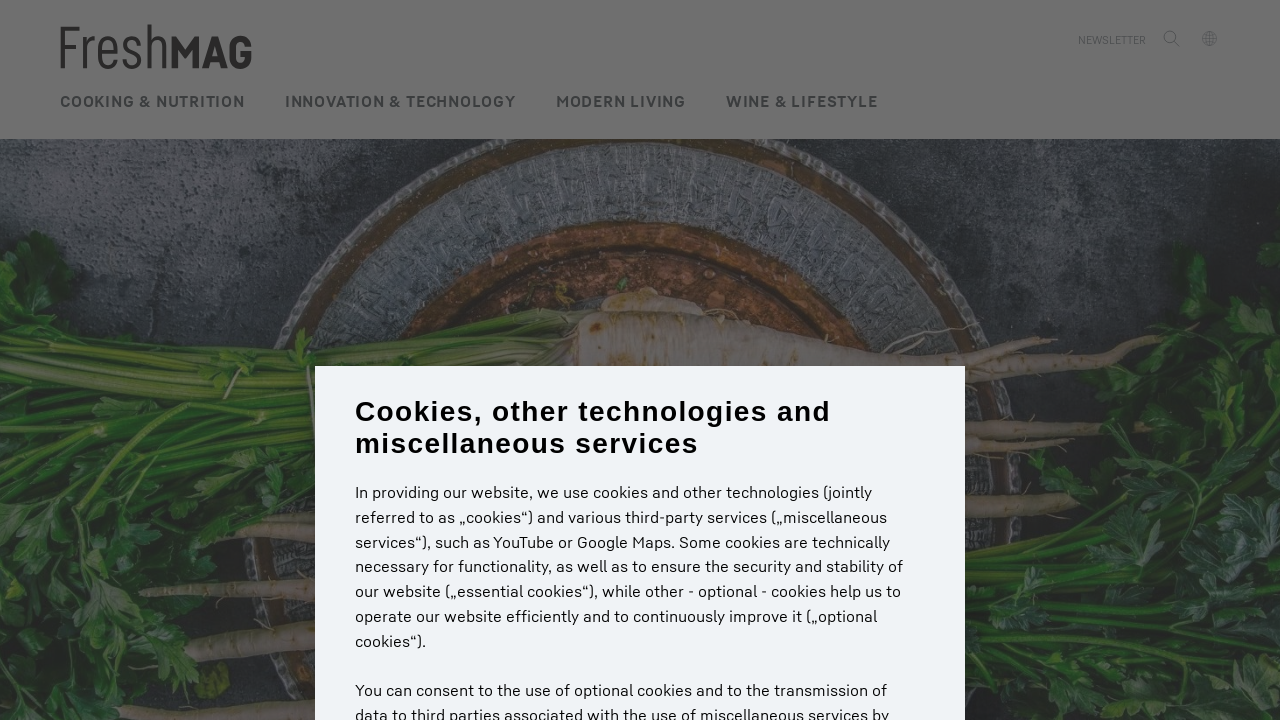What are the categories available on the website?
Please answer using one word or phrase, based on the screenshot.

COOKING & NUTRITION, INNOVATION & TECHNOLOGY, MODERN LIVING, WINE & LIFESTYLE